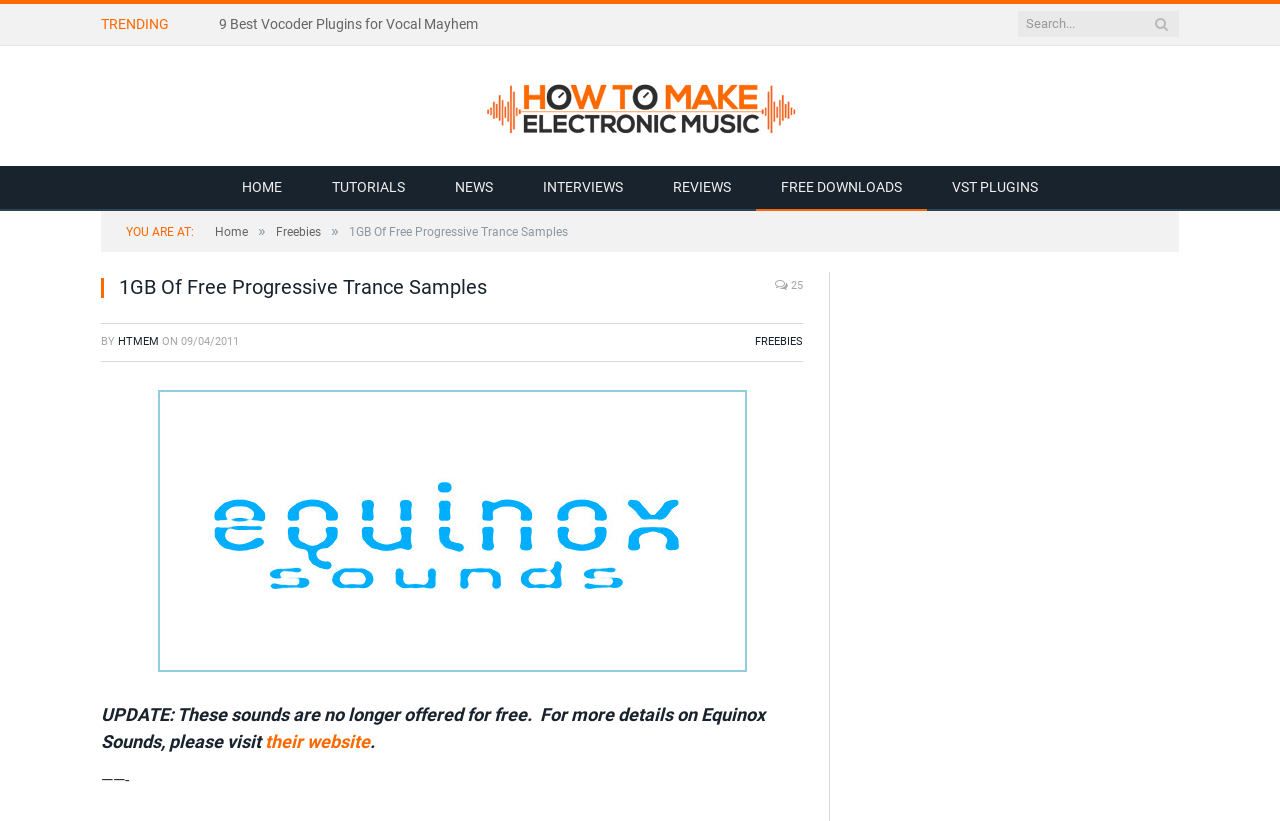What is the type of image on the webpage?
Use the image to answer the question with a single word or phrase.

Trance Samples